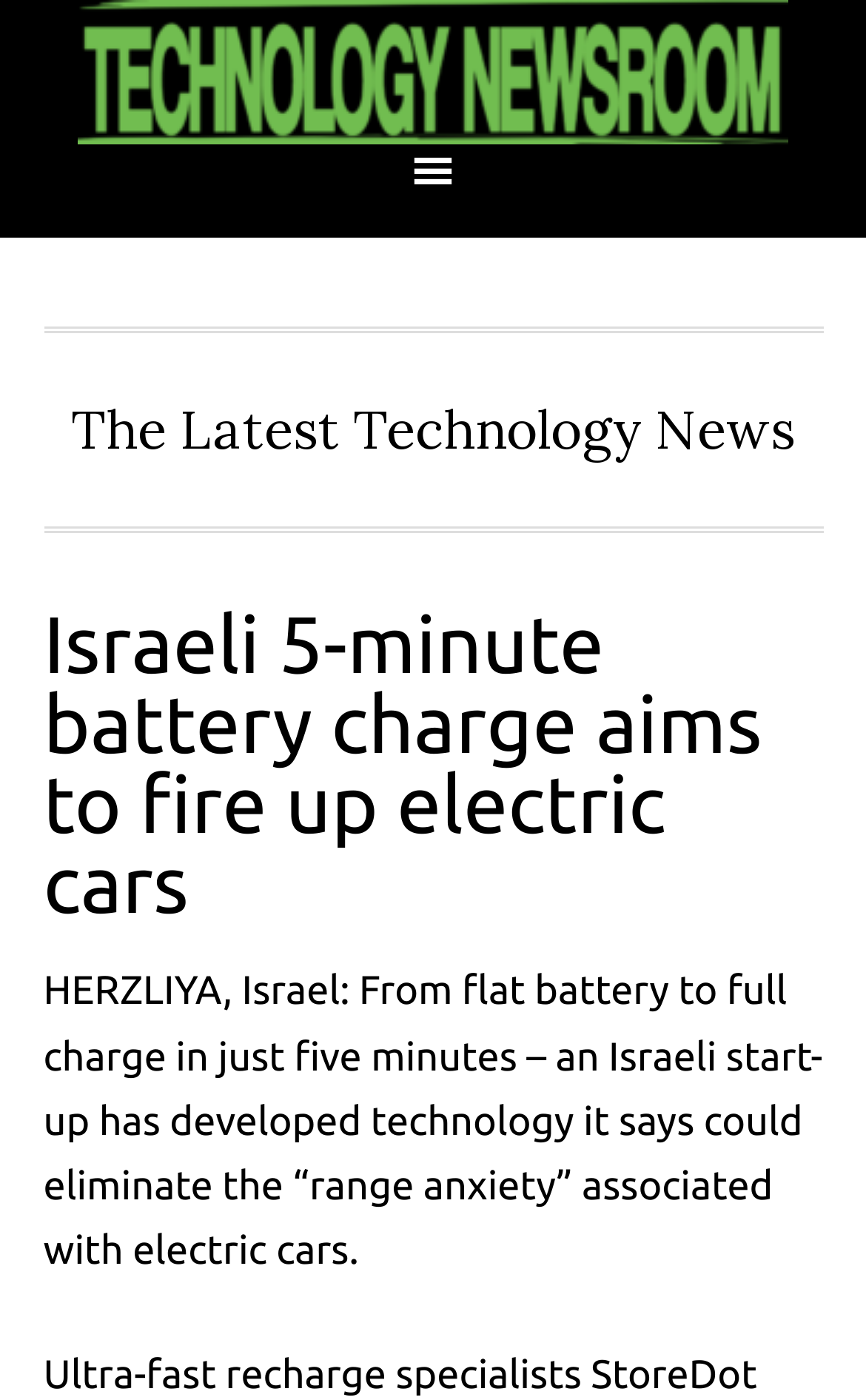What is the purpose of the technology developed by the start-up? Based on the image, give a response in one word or a short phrase.

Eliminate range anxiety